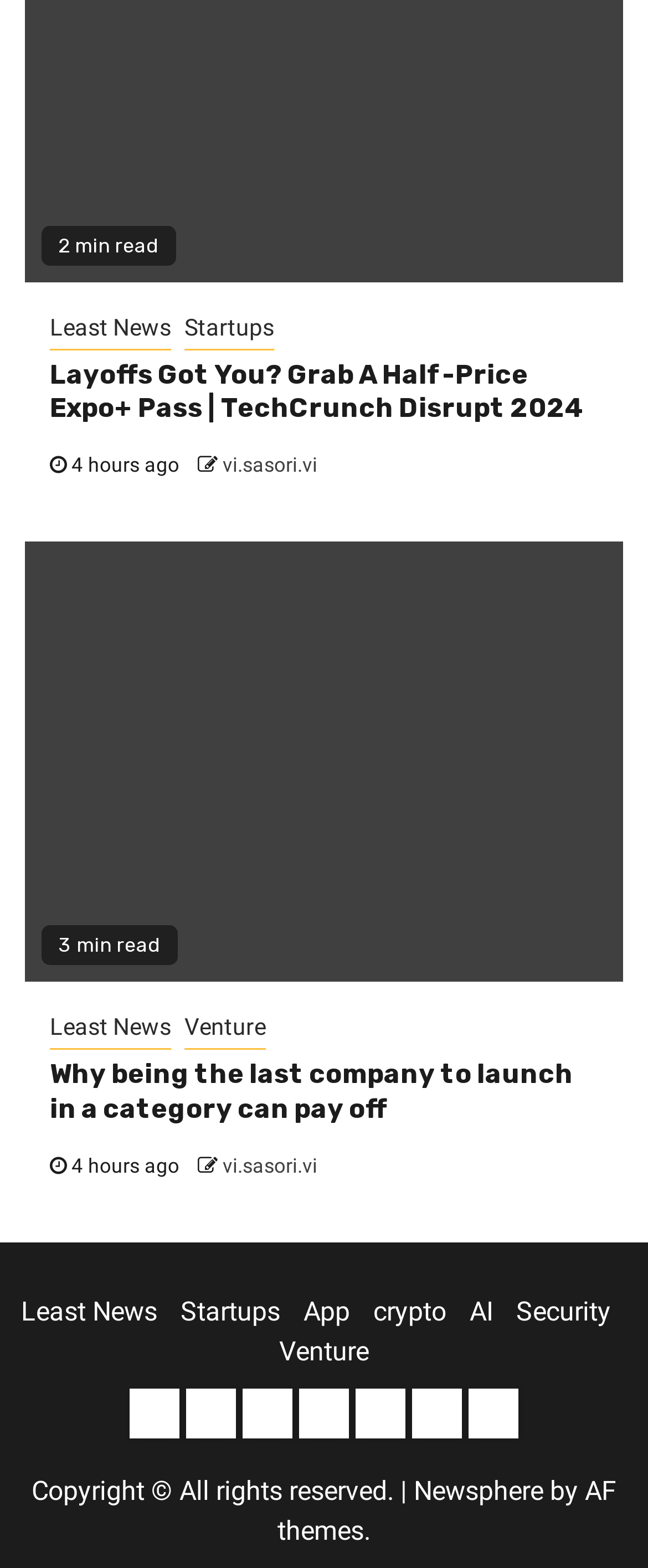Locate the bounding box coordinates of the element that needs to be clicked to carry out the instruction: "Check the latest news from Venture". The coordinates should be given as four float numbers ranging from 0 to 1, i.e., [left, top, right, bottom].

[0.285, 0.644, 0.41, 0.67]